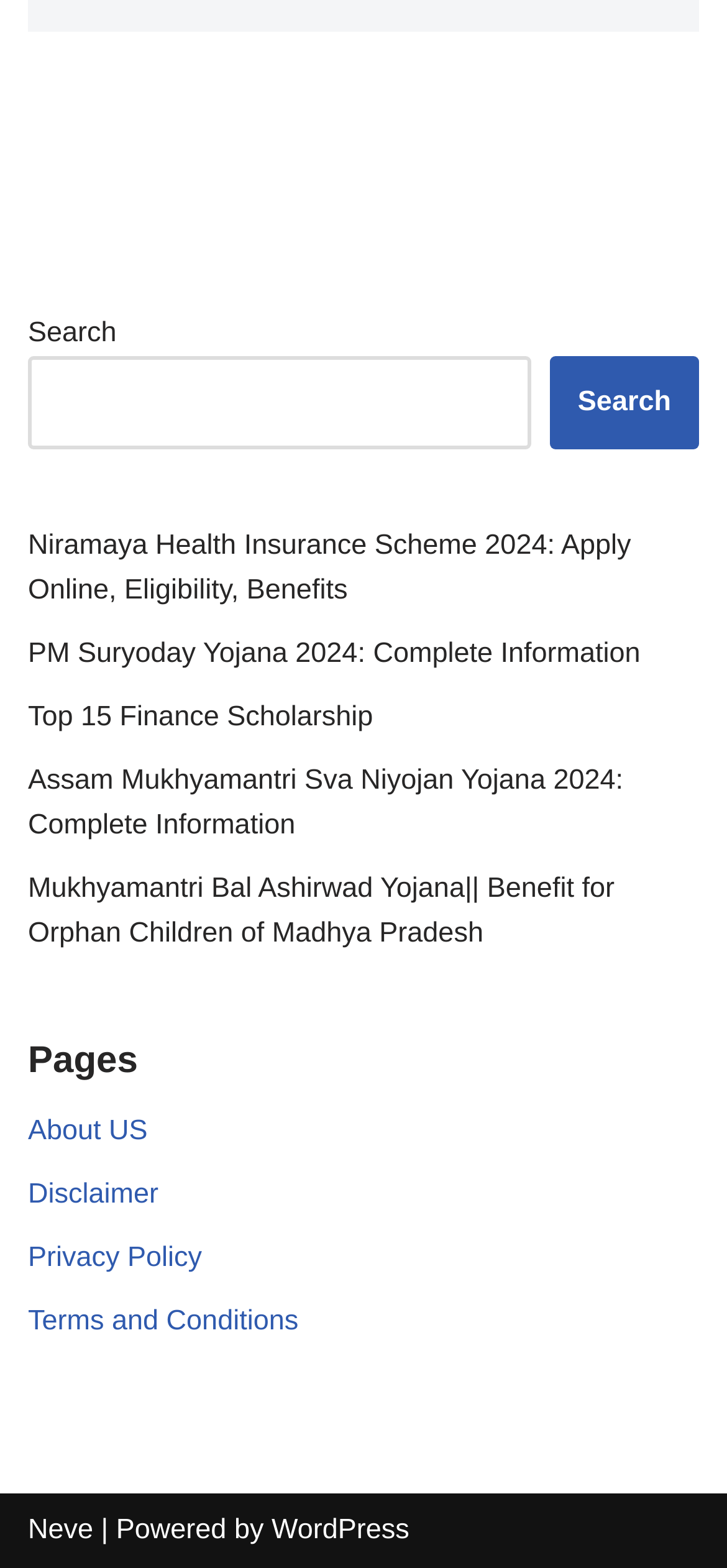Answer the question briefly using a single word or phrase: 
How many elements are present in the footer section?

3